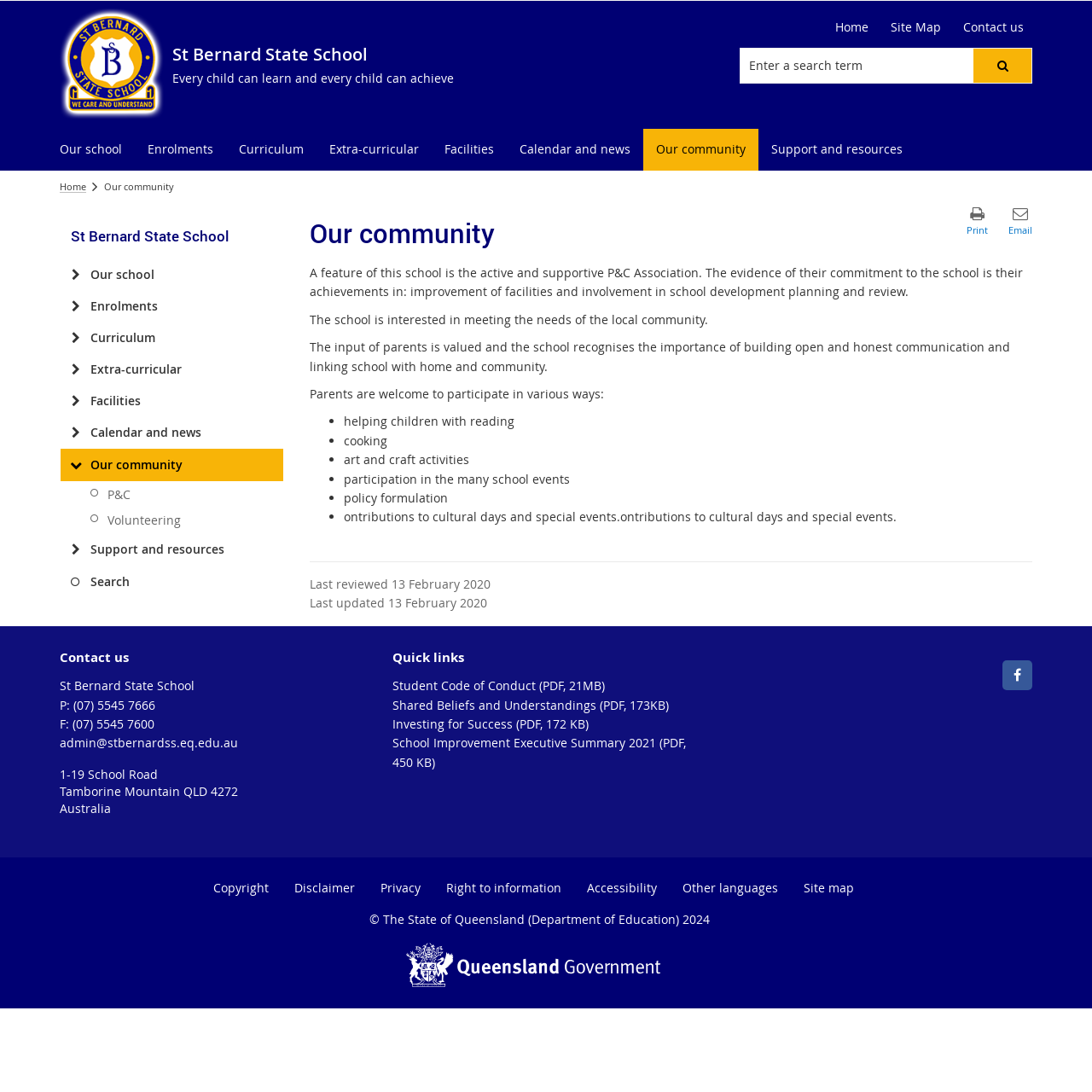Please identify the bounding box coordinates of the area I need to click to accomplish the following instruction: "Contact us".

[0.874, 0.012, 0.945, 0.038]